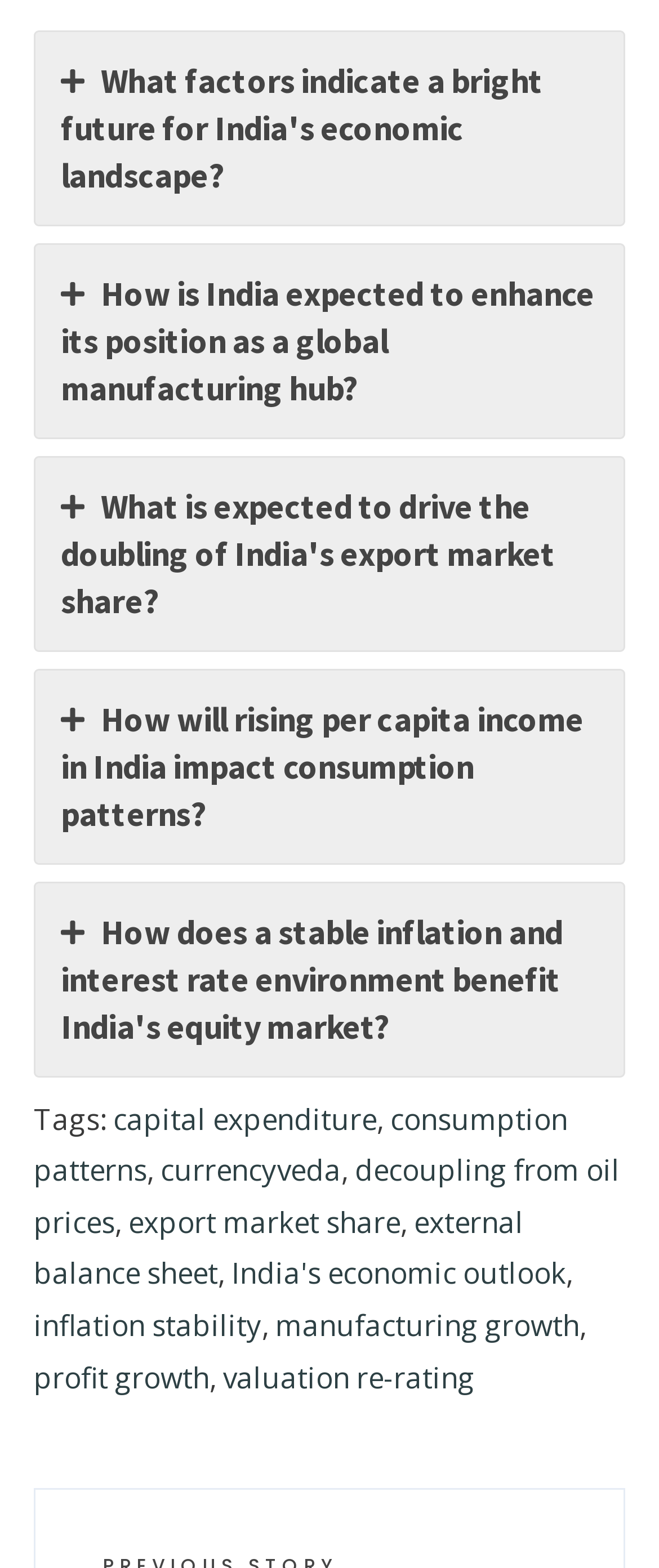Reply to the question below using a single word or brief phrase:
What is the purpose of the links on the webpage?

To provide more information